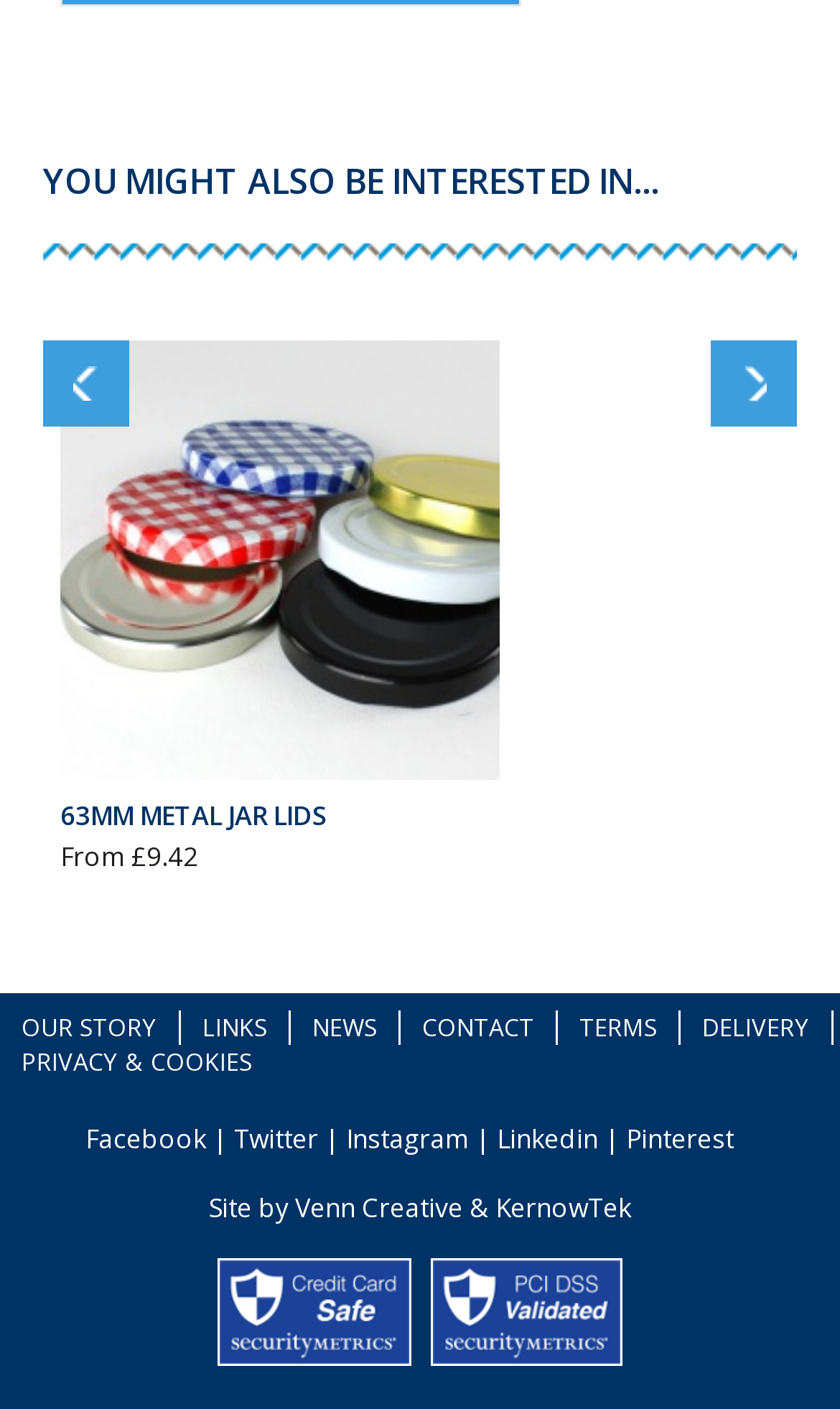How many social media links are there?
Please provide a detailed and thorough answer to the question.

I counted the number of social media links by looking at the links with text 'Facebook', 'Twitter', 'Instagram', 'Linkedin', and 'Pinterest' which are located at the bottom of the webpage.